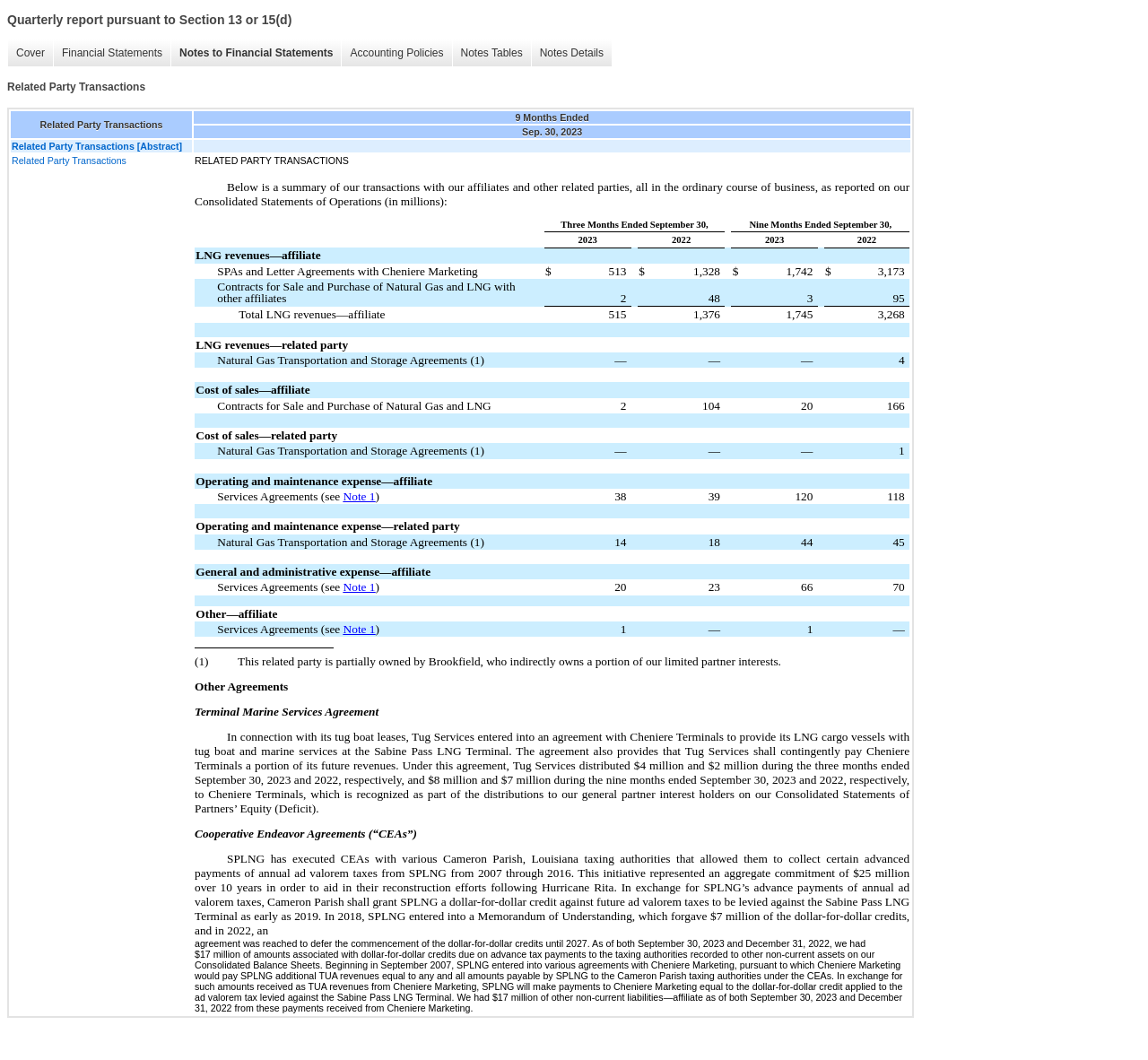Carefully examine the image and provide an in-depth answer to the question: What is the first column header in the table?

The first column header in the table can be found by looking at the table structure. The table has two rows, and the first column header is 'Related Party Transactions', which is a column header element.